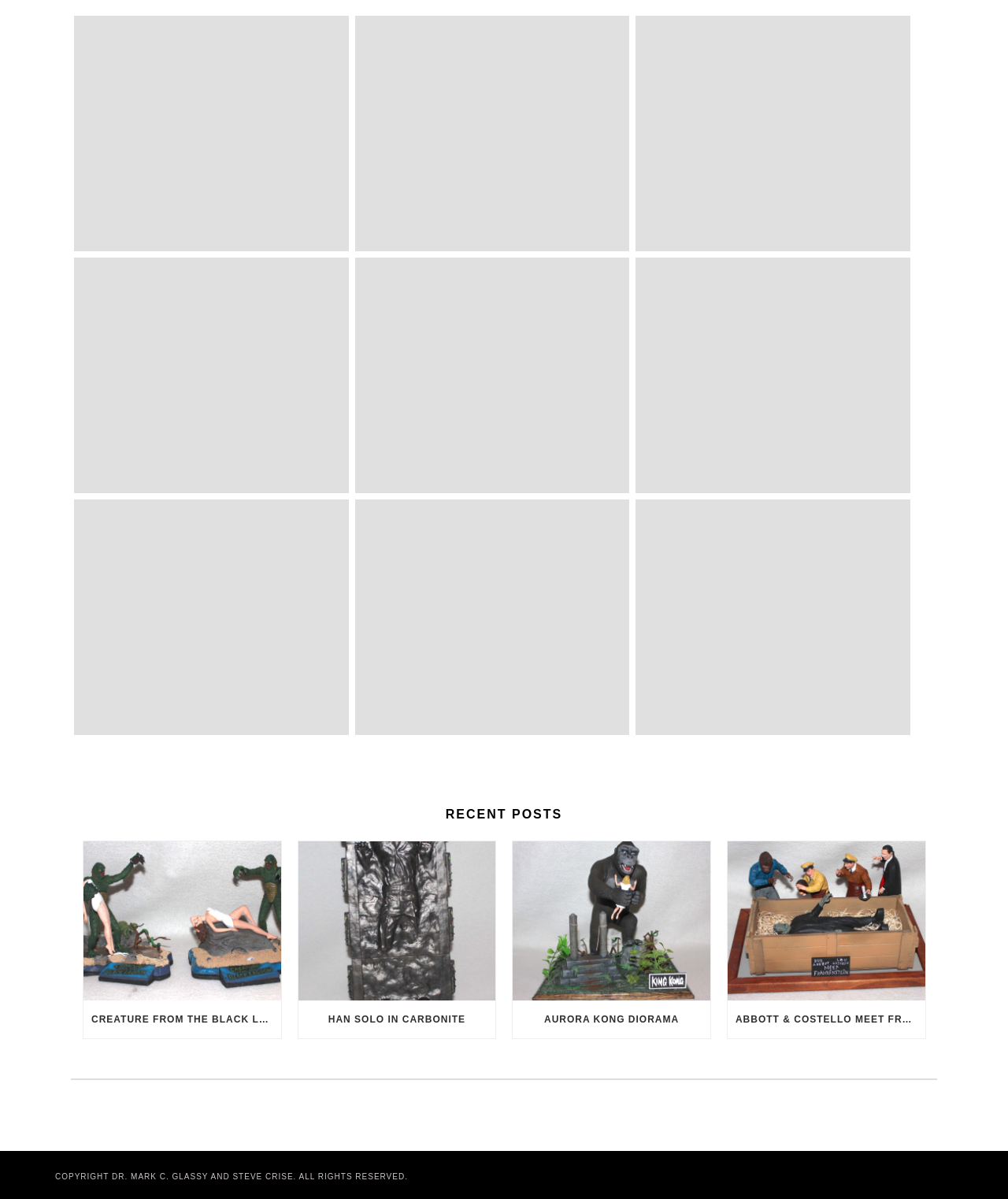Identify the bounding box coordinates for the region of the element that should be clicked to carry out the instruction: "click the link to 'The Outer Limits' Sand Shark". The bounding box coordinates should be four float numbers between 0 and 1, i.e., [left, top, right, bottom].

[0.073, 0.013, 0.346, 0.21]